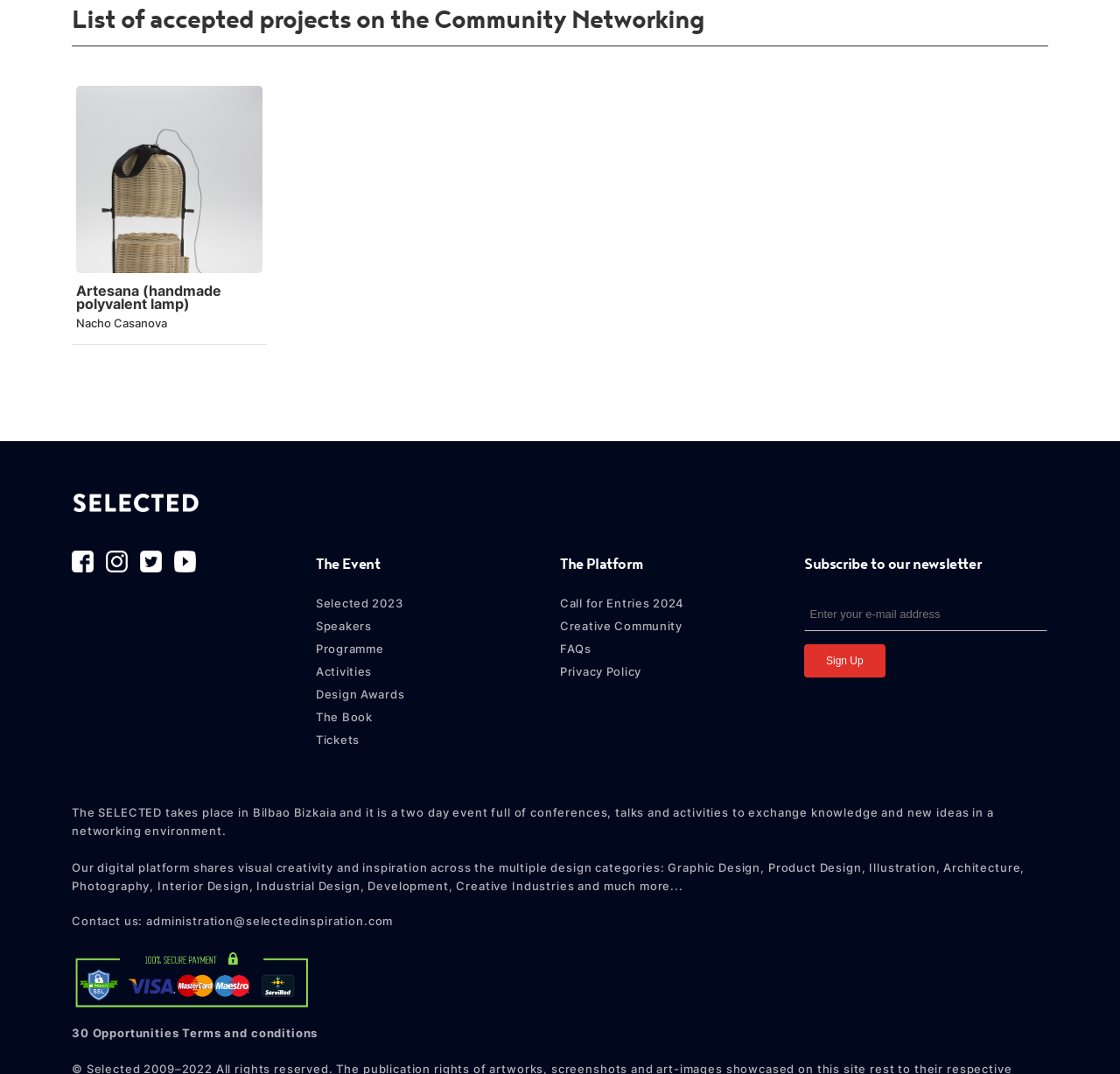Predict the bounding box of the UI element that fits this description: "Facebook".

None